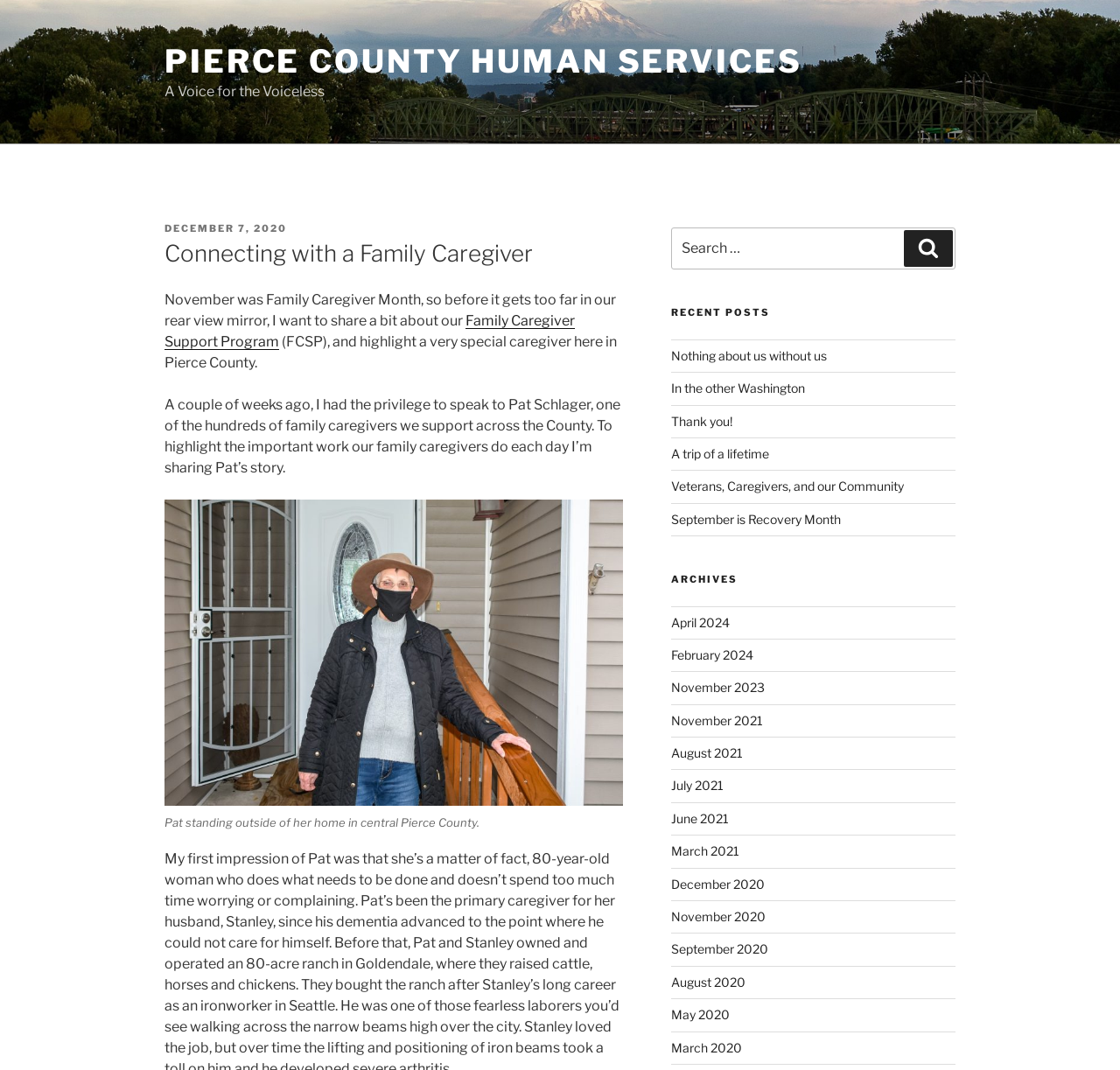Find the bounding box coordinates of the clickable area that will achieve the following instruction: "Search for something".

[0.599, 0.213, 0.853, 0.252]